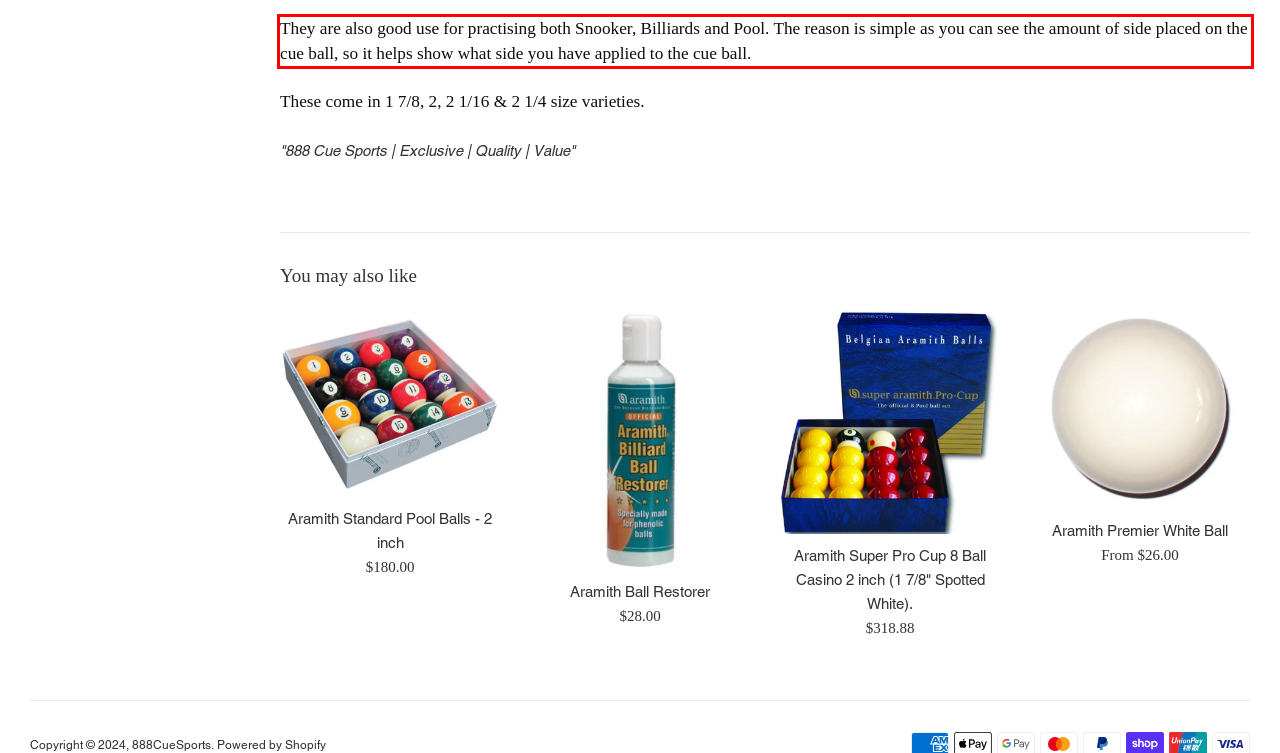Look at the webpage screenshot and recognize the text inside the red bounding box.

They are also good use for practising both Snooker, Billiards and Pool. The reason is simple as you can see the amount of side placed on the cue ball, so it helps show what side you have applied to the cue ball.